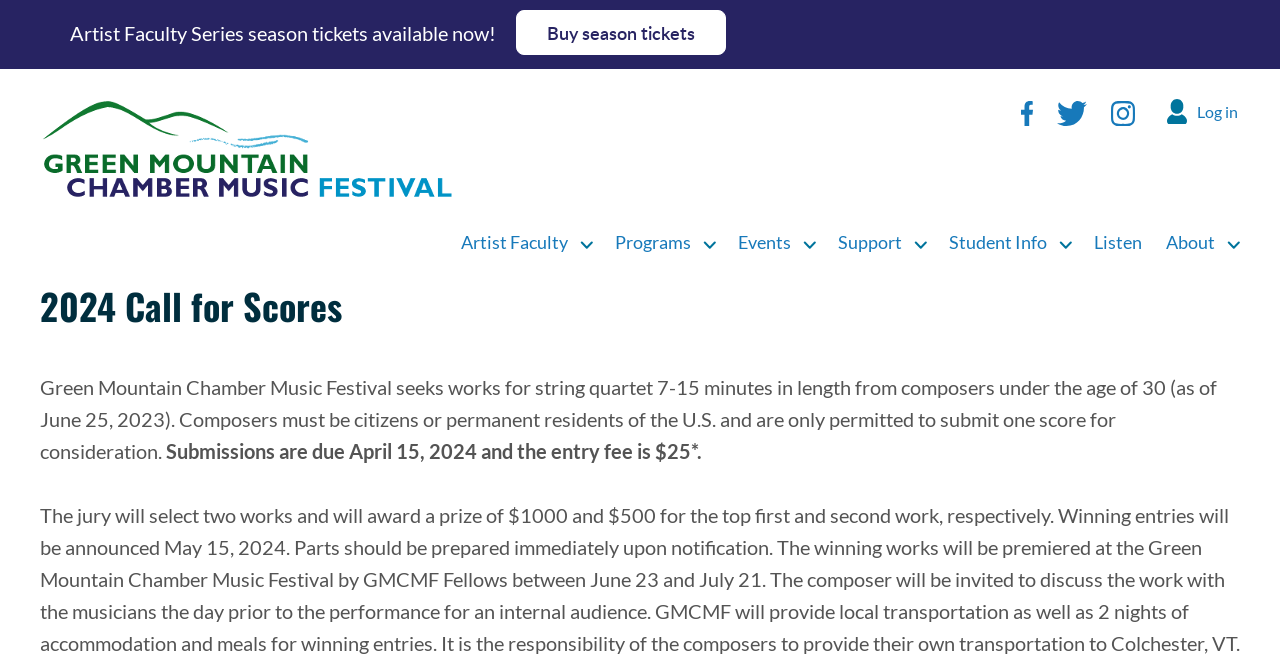Kindly determine the bounding box coordinates for the area that needs to be clicked to execute this instruction: "Log in".

[0.934, 0.151, 0.969, 0.185]